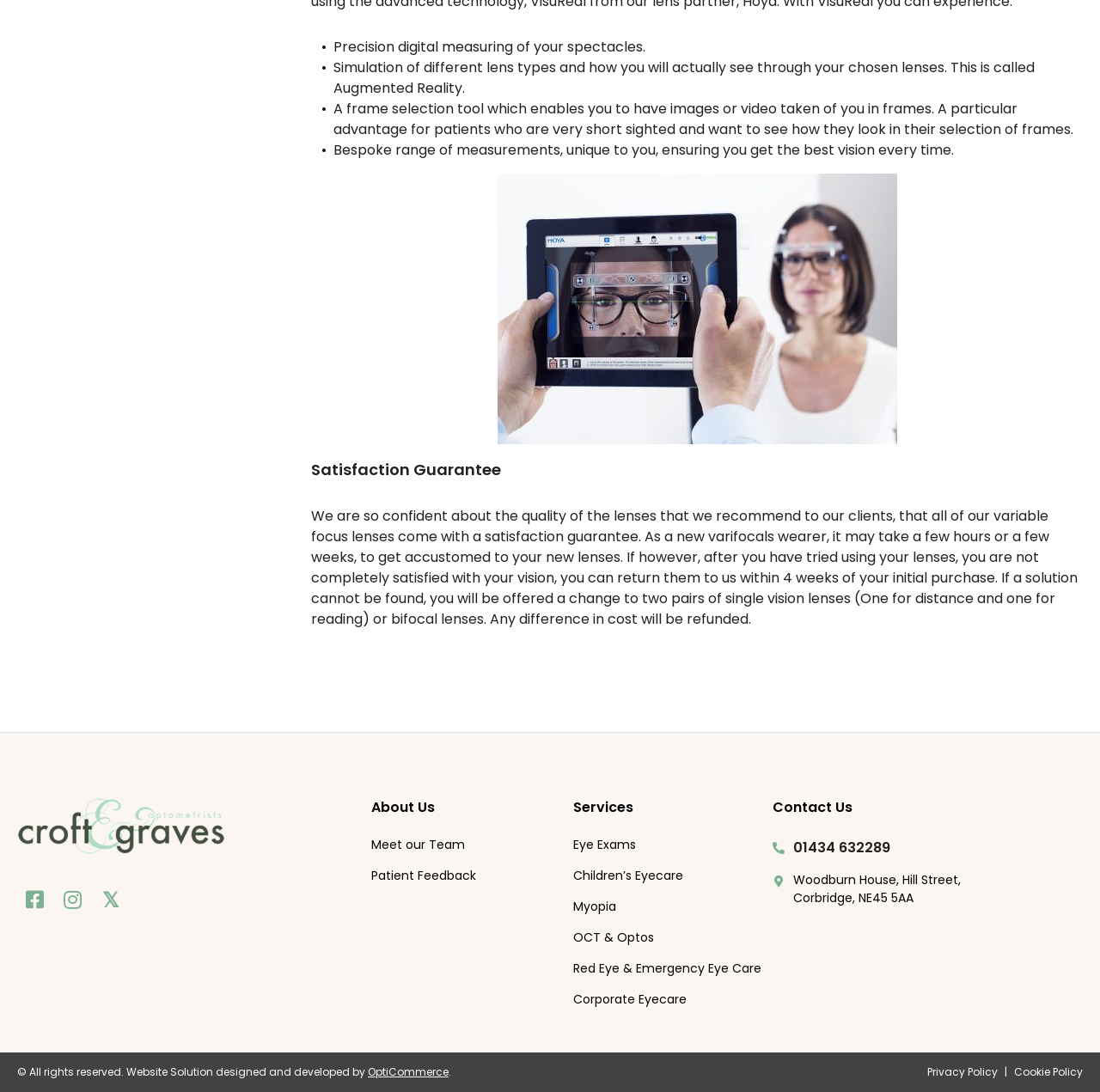Bounding box coordinates are specified in the format (top-left x, top-left y, bottom-right x, bottom-right y). All values are floating point numbers bounded between 0 and 1. Please provide the bounding box coordinate of the region this sentence describes: Eye Exams

[0.521, 0.76, 0.578, 0.788]